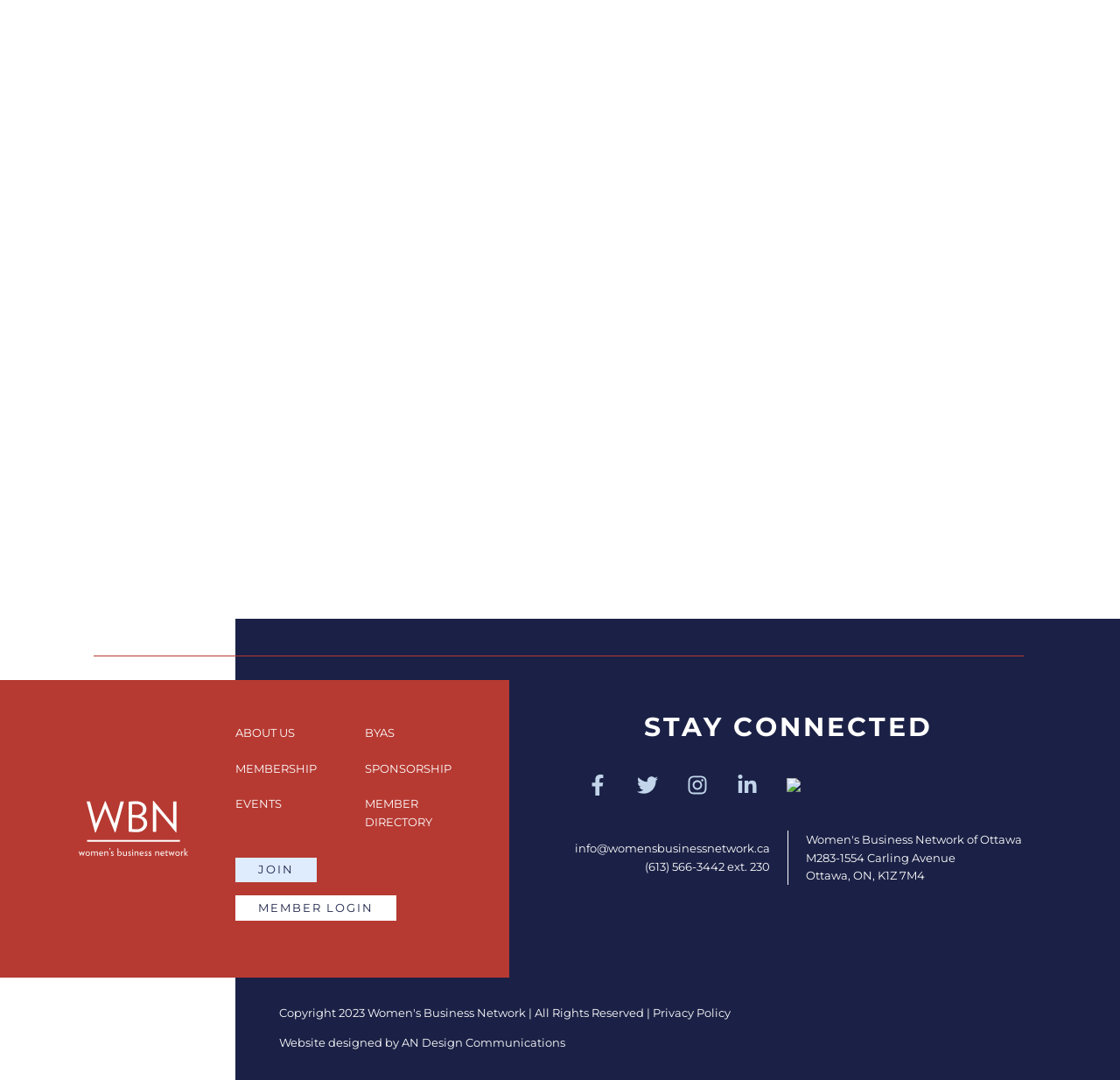Locate the bounding box coordinates of the area to click to fulfill this instruction: "Click on JOIN". The bounding box should be presented as four float numbers between 0 and 1, in the order [left, top, right, bottom].

[0.21, 0.794, 0.283, 0.817]